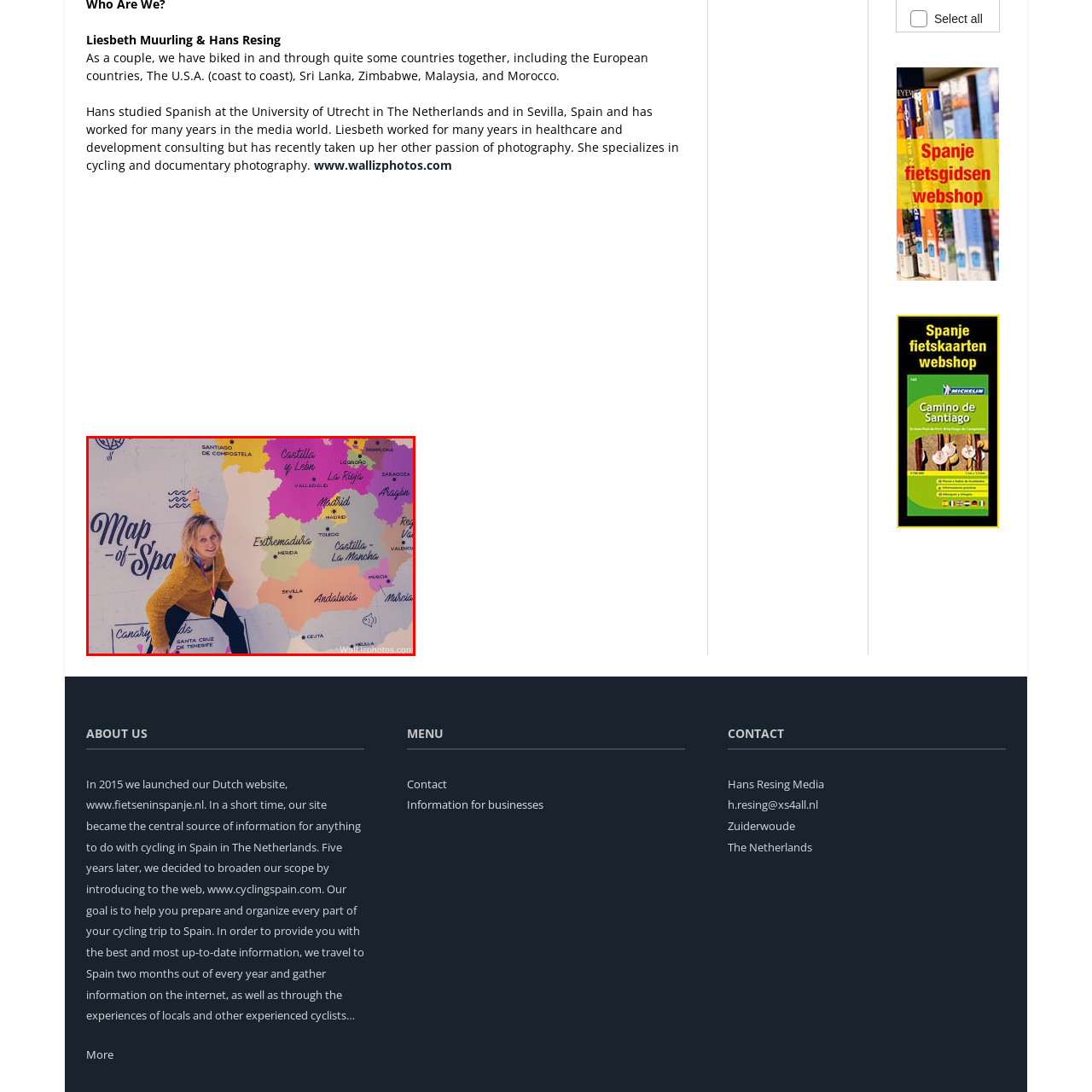What is the name of one of the Spanish regions marked on the map?
Direct your attention to the image enclosed by the red bounding box and provide a detailed answer to the question.

The caption highlights that the map behind the woman vividly marks various Spanish regions, including Andalucía, Castilla y León, and Extremadura, which suggests that Andalucía is one of the regions marked on the map.